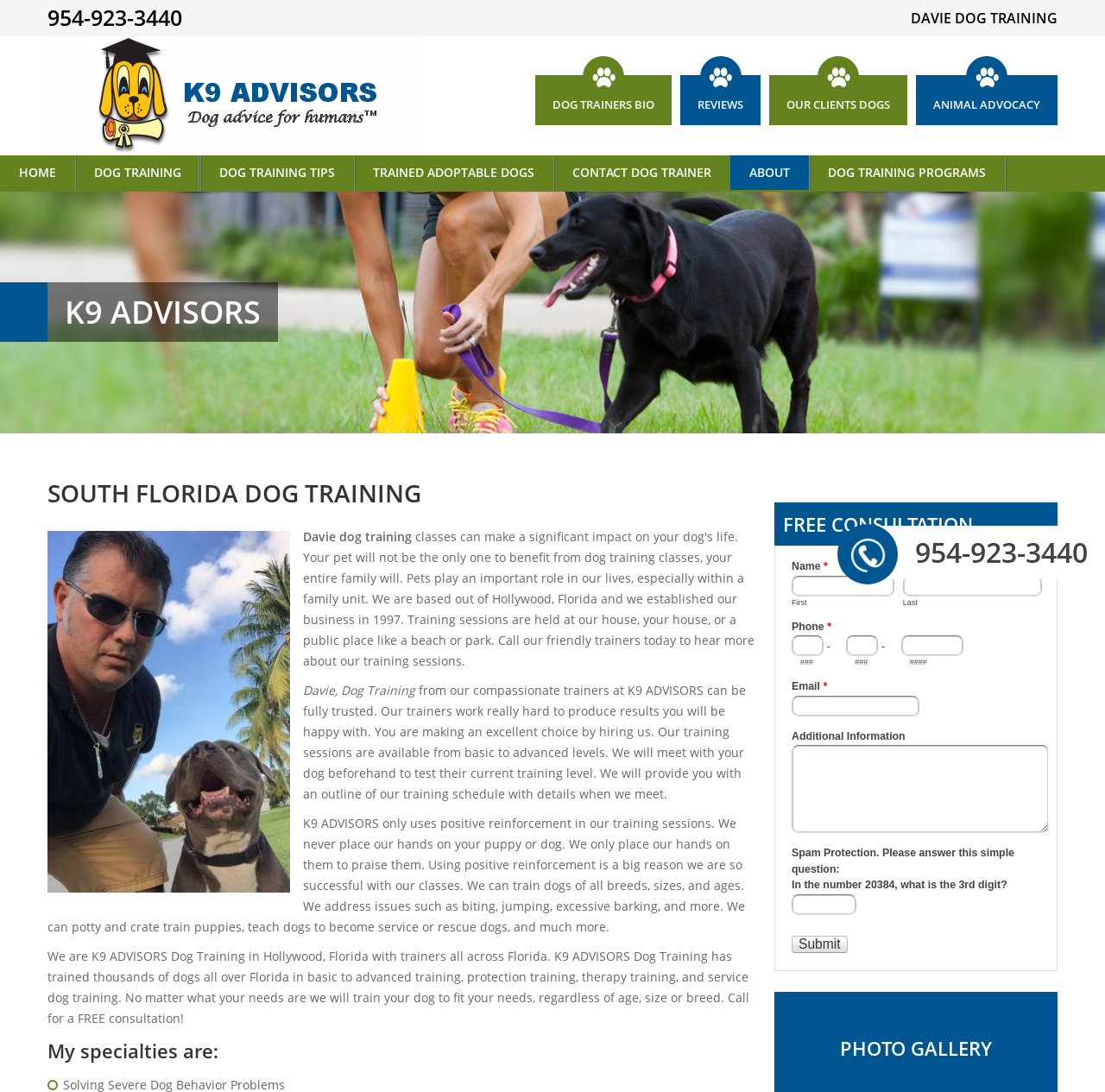Offer an extensive depiction of the webpage and its key elements.

The webpage is about Davie Dog Training, a dog training service based in South Florida. At the top left corner, there is a phone number "954-923-3440" displayed prominently. Below it, there is a heading "DAVIE DOG TRAINING" in a larger font size. To the right of the phone number, there is a link "Davie Dog Training - K9 Advisors" with an accompanying image.

The webpage has a navigation menu at the top, with links to "DOG TRAINERS BIO", "REVIEWS", "OUR CLIENTS DOGS", "ANIMAL ADVOCACY", and more. Below the navigation menu, there is a section with a heading "K9 ADVISORS" and a subheading "SOUTH FLORIDA DOG TRAINING". This section features an image of a dog and a brief description of the dog training service.

The main content of the webpage is divided into three sections. The first section describes the dog training service, stating that they use positive reinforcement and can train dogs of all breeds, sizes, and ages. The second section highlights the trainers' expertise and the various services they offer, including potty and crate training, service dog training, and more. The third section provides a brief overview of the company, stating that they have trained thousands of dogs across Florida.

At the bottom of the webpage, there is a call-to-action section with a heading "FREE CONSULTATION" and an iframe with a "Contact us" form. To the right of the iframe, there is a link "Call Dog Trainer | South Florida 954-923-3440" with an accompanying image.